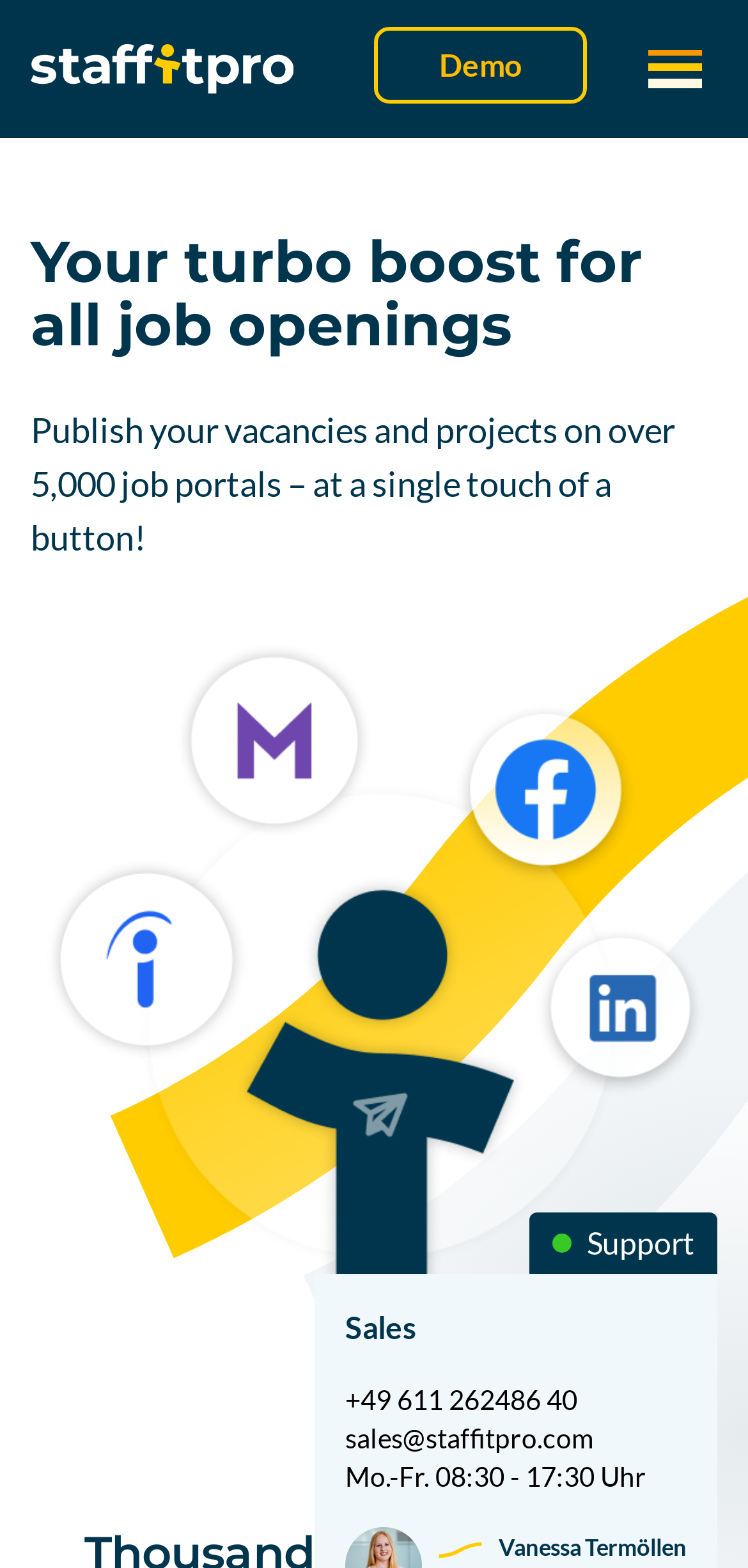Provide the bounding box coordinates of the HTML element described as: "+49 611 262486 40". The bounding box coordinates should be four float numbers between 0 and 1, i.e., [left, top, right, bottom].

[0.462, 0.881, 0.772, 0.905]